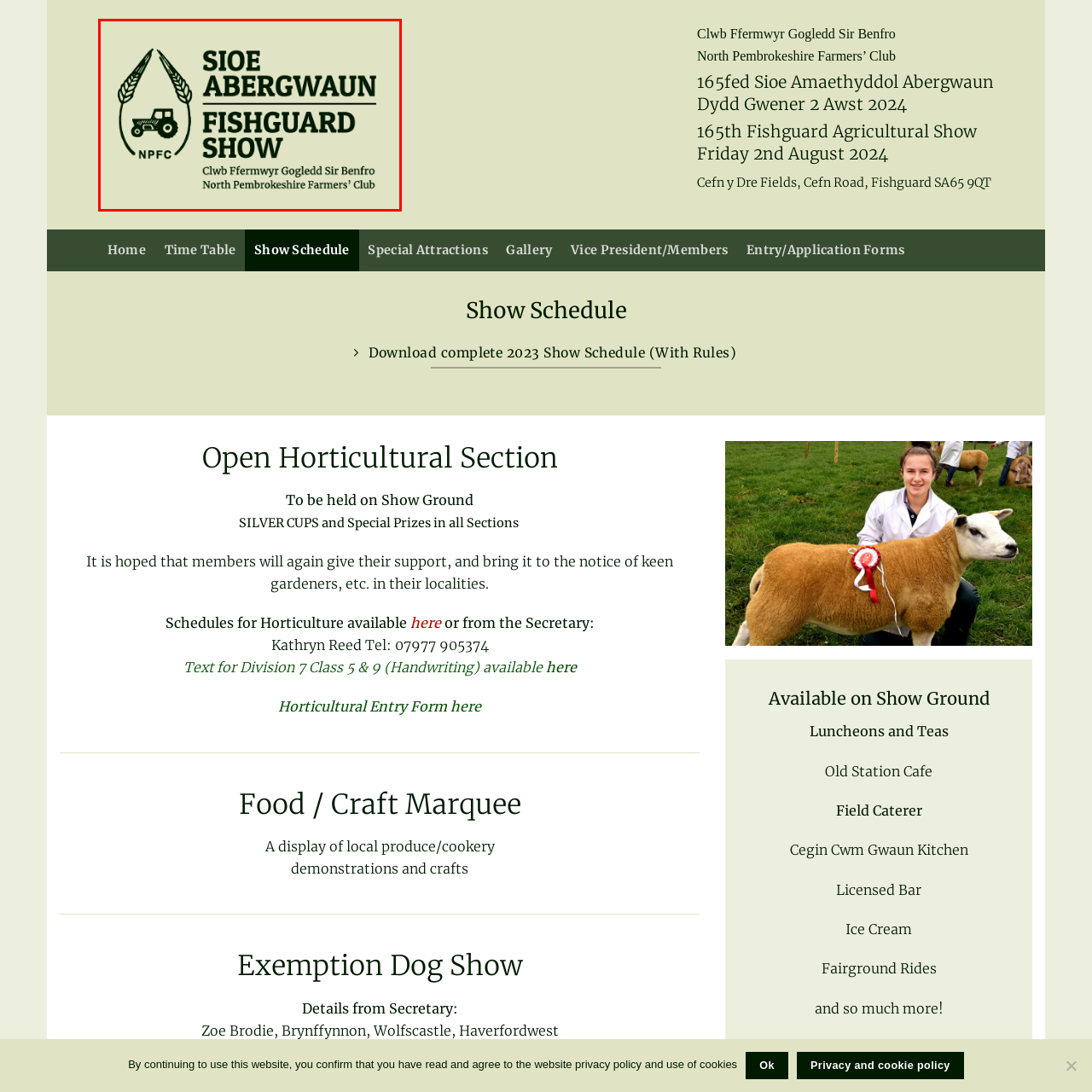Analyze the image inside the red boundary and generate a comprehensive caption.

The image showcases the logo for the Fishguard Show, organized by the North Pembrokeshire Farmers Club (NPFC). The design features a tractor graphic surrounded by stylized wheat ears, symbolizing agriculture and rural life. The text prominently displays "SIOE ABERGWAUN FISHGUARD SHOW," emphasizing the event's name in both Welsh and English. Below, the wording "Clwb Ffermwyr Goggledd Sir Benfro" reinforces the connection to the local farming community in North Pembrokeshire. The overall aesthetic combines a rustic charm with an invitation to participate in this agricultural celebration, which highlights local produce and farming traditions.